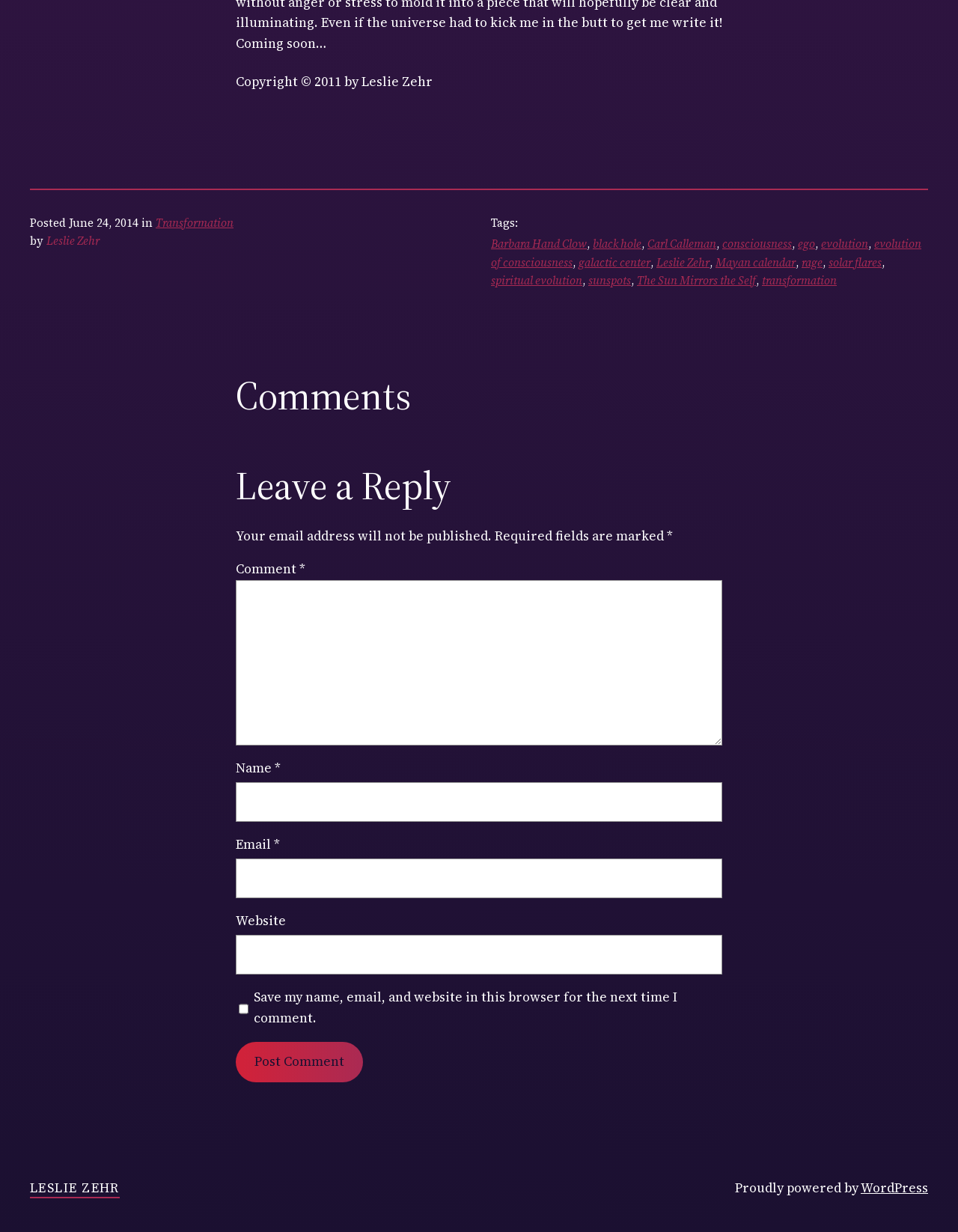Find the bounding box coordinates of the clickable element required to execute the following instruction: "Click the 'Post Comment' button". Provide the coordinates as four float numbers between 0 and 1, i.e., [left, top, right, bottom].

[0.246, 0.845, 0.379, 0.879]